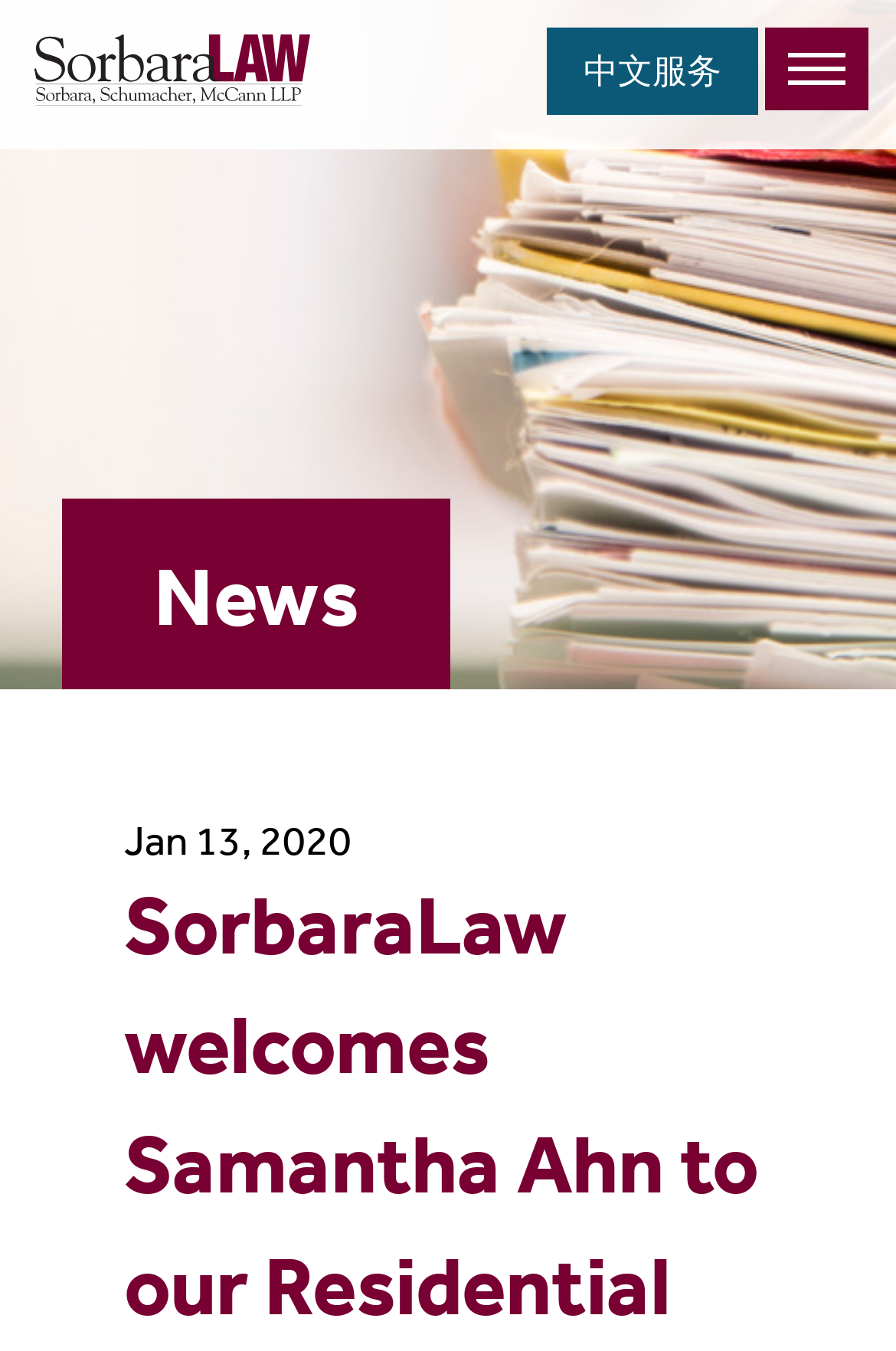Identify and provide the main heading of the webpage.

SorbaraLaw welcomes Samantha Ahn to our Residential Real Estate Group.